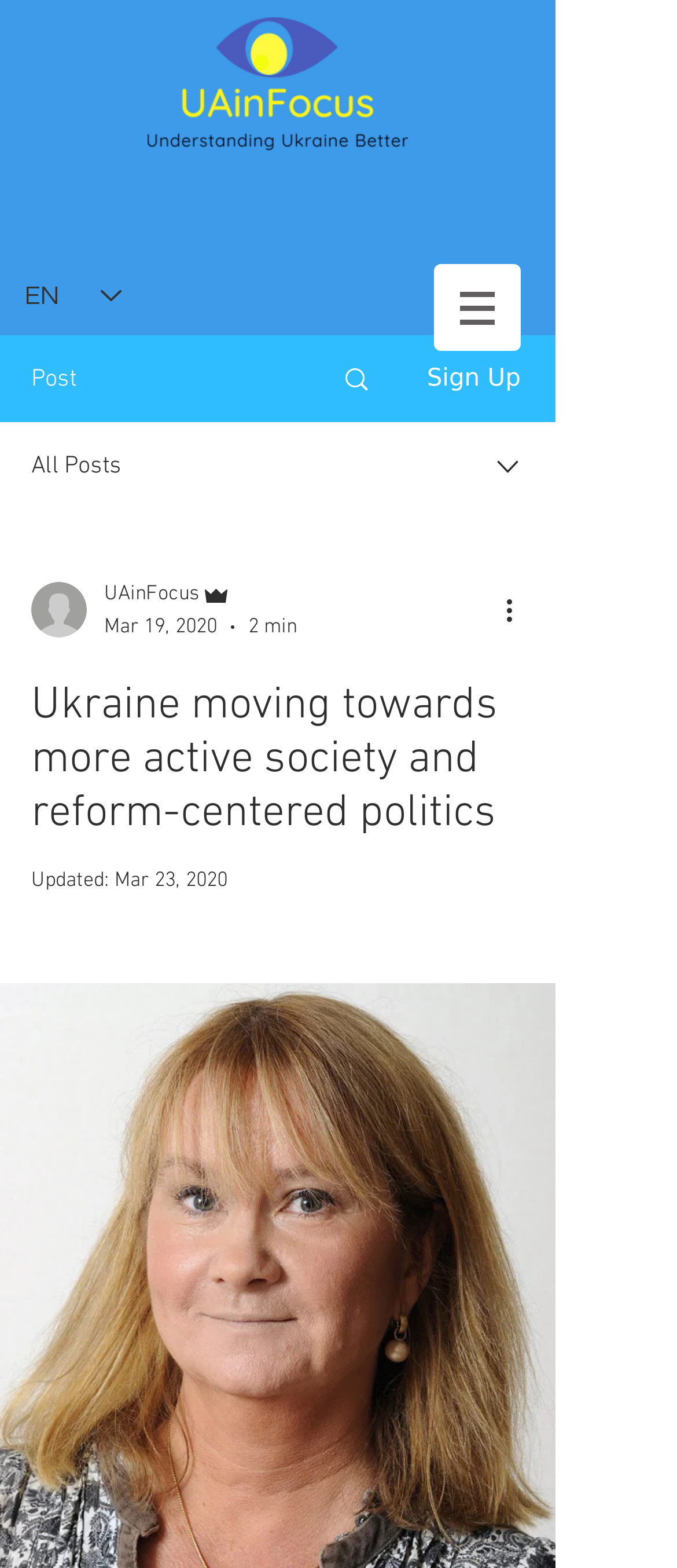Utilize the details in the image to give a detailed response to the question: What is the date of the article?

The date 'Mar 19, 2020' is mentioned below the writer's picture, indicating that it is the date of the article.